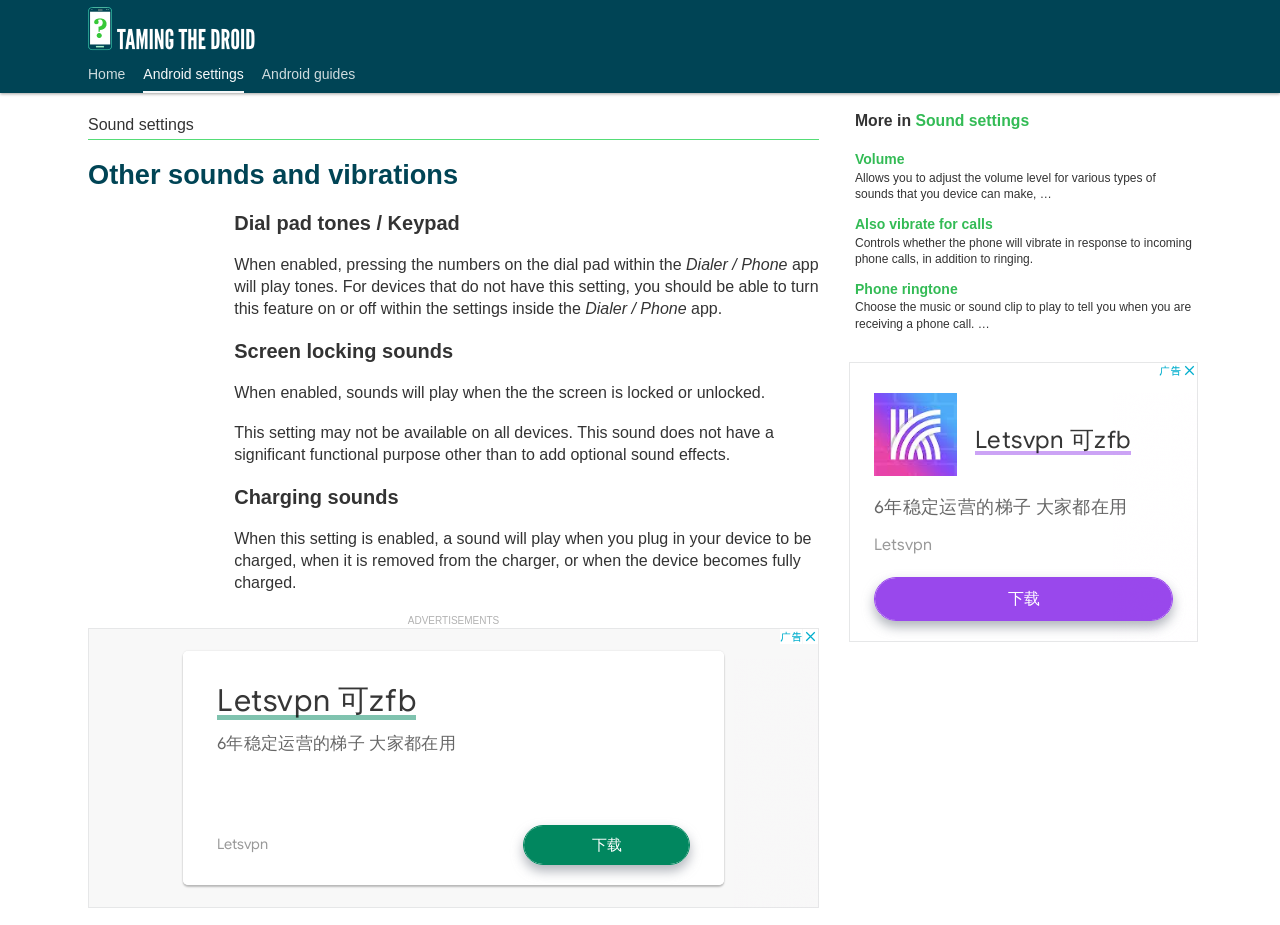Reply to the question with a single word or phrase:
What can be adjusted in the 'Volume' setting?

Volume level for various sounds